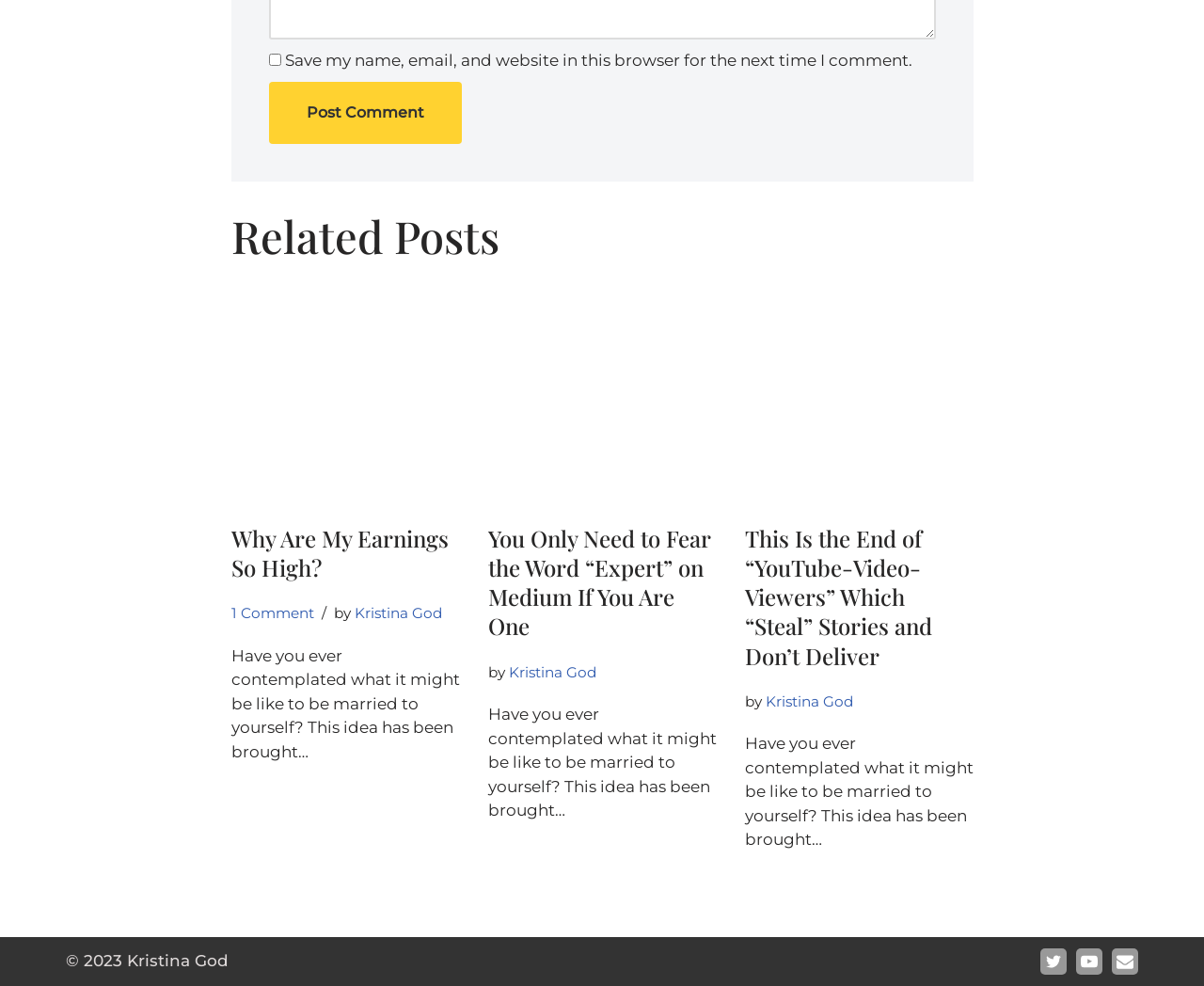What is the copyright year mentioned at the bottom of the webpage?
Use the image to answer the question with a single word or phrase.

2023